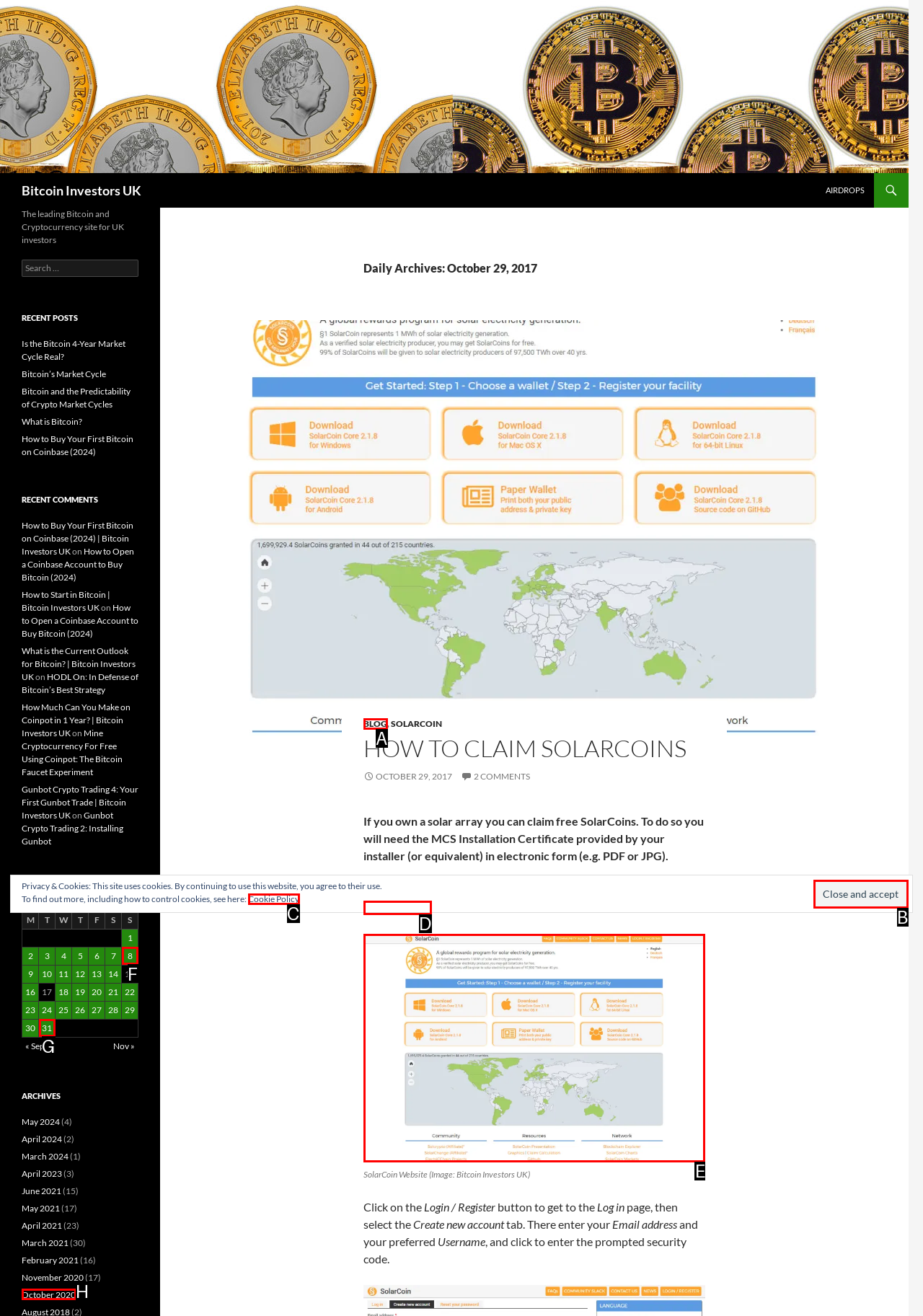Choose the HTML element that needs to be clicked for the given task: Visit the 'SolarCoin Website' Respond by giving the letter of the chosen option.

E